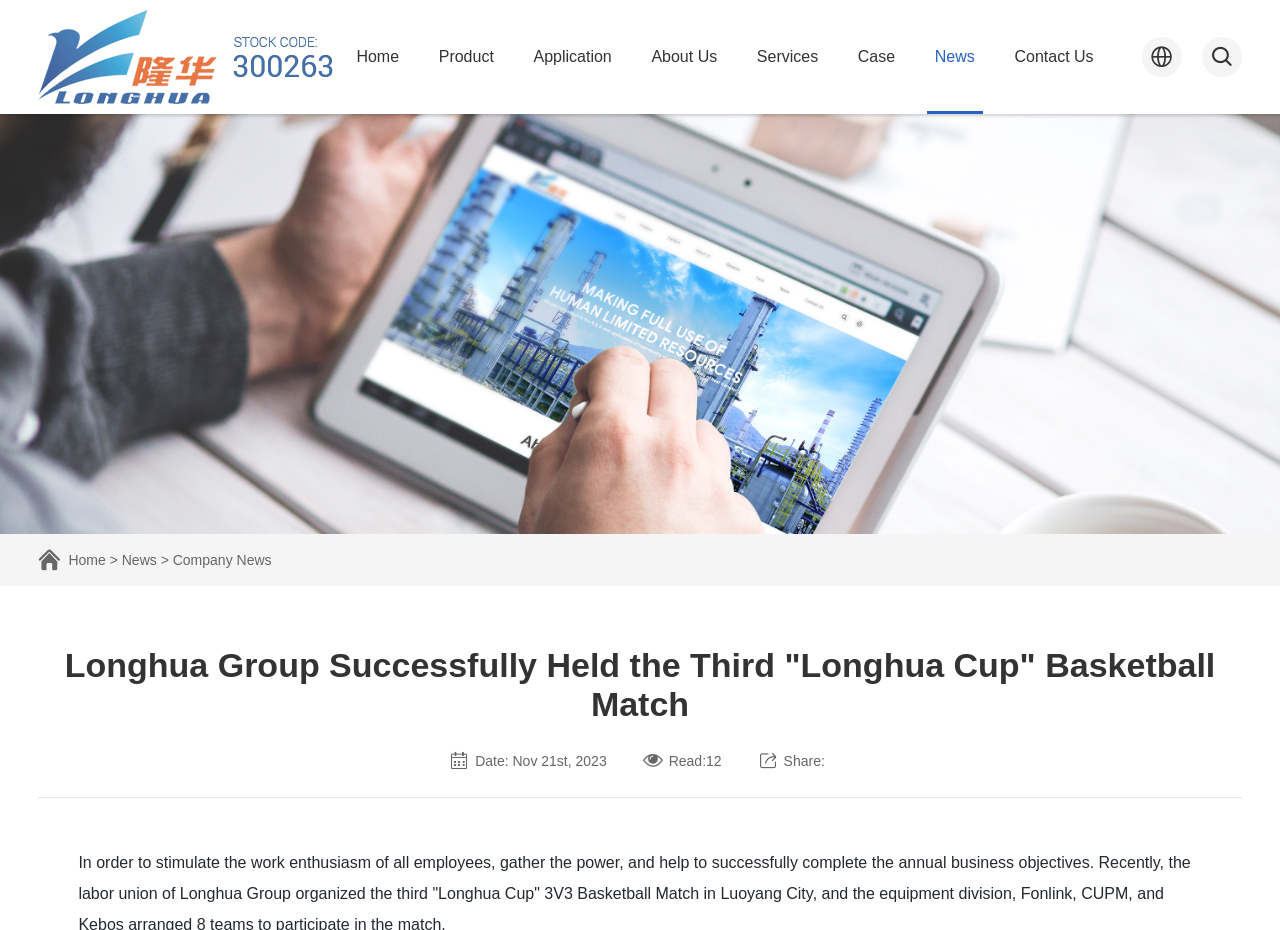Find the bounding box coordinates for the UI element that matches this description: "About Us".

[0.503, 0.0, 0.567, 0.123]